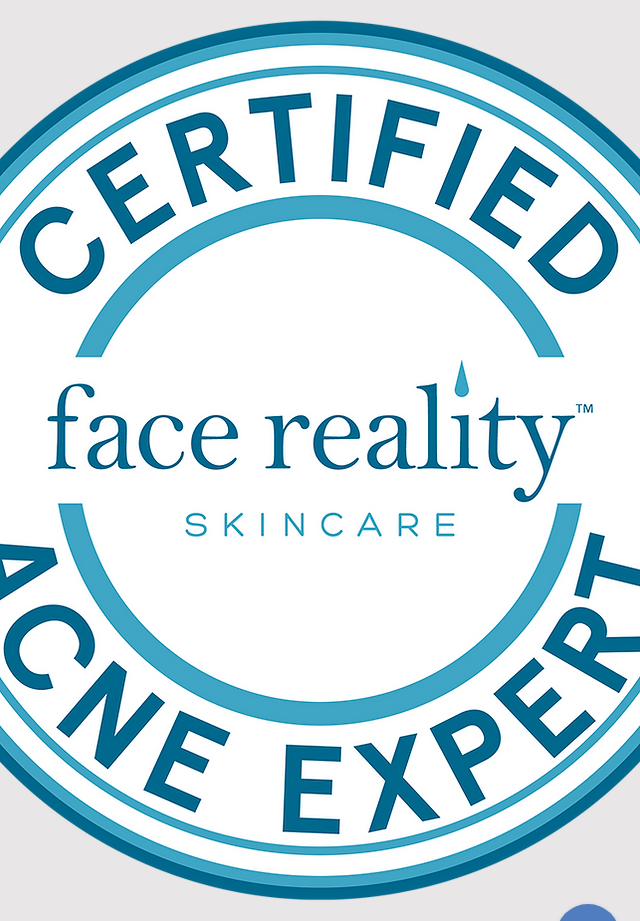What is the brand name below the title?
Respond to the question with a well-detailed and thorough answer.

The brand name 'face reality' is central and below the title 'CERTIFIED ACNE EXPERT', which is part of the badge design.